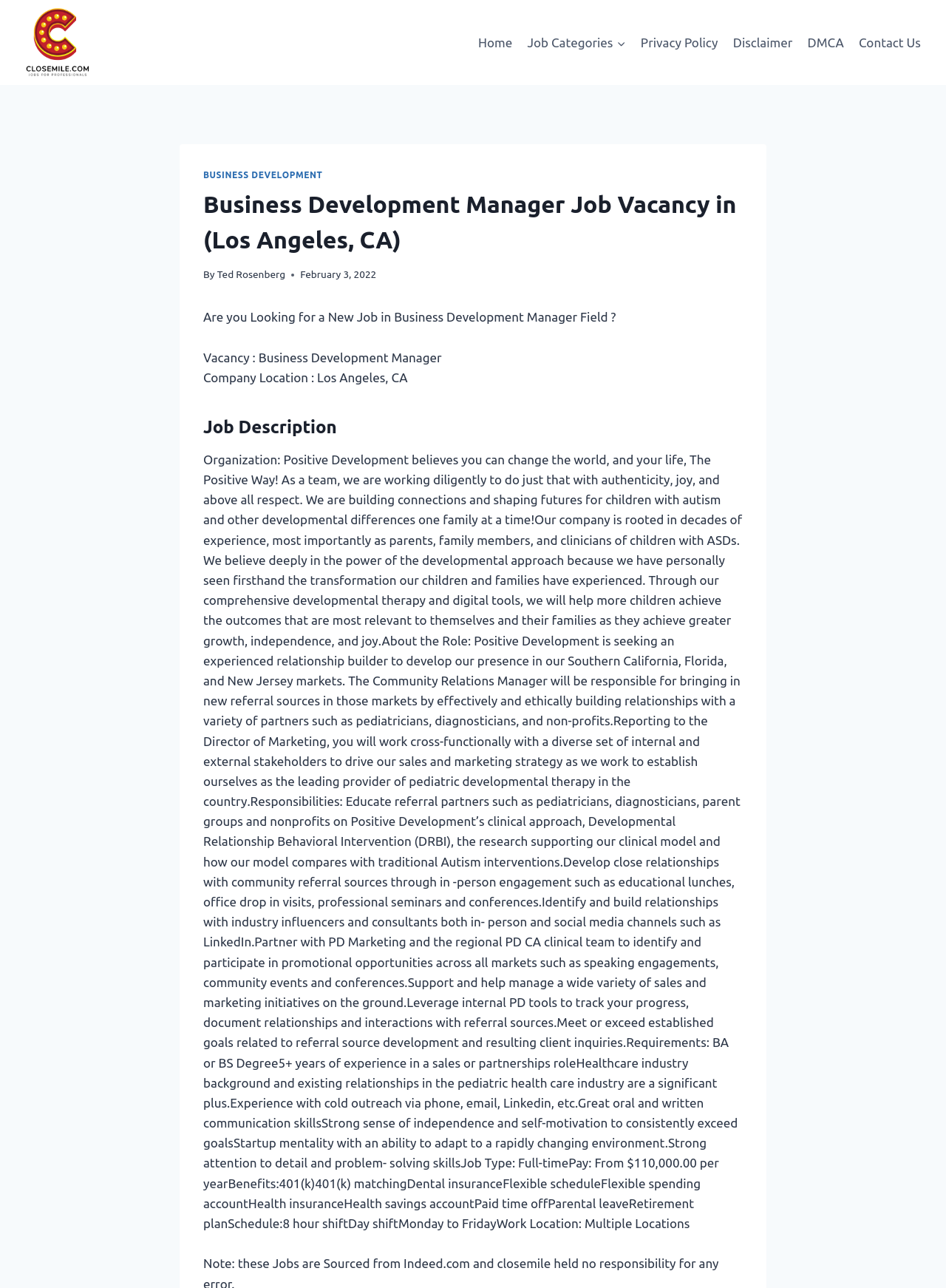Specify the bounding box coordinates for the region that must be clicked to perform the given instruction: "Click the 'Home' link".

[0.498, 0.019, 0.55, 0.047]